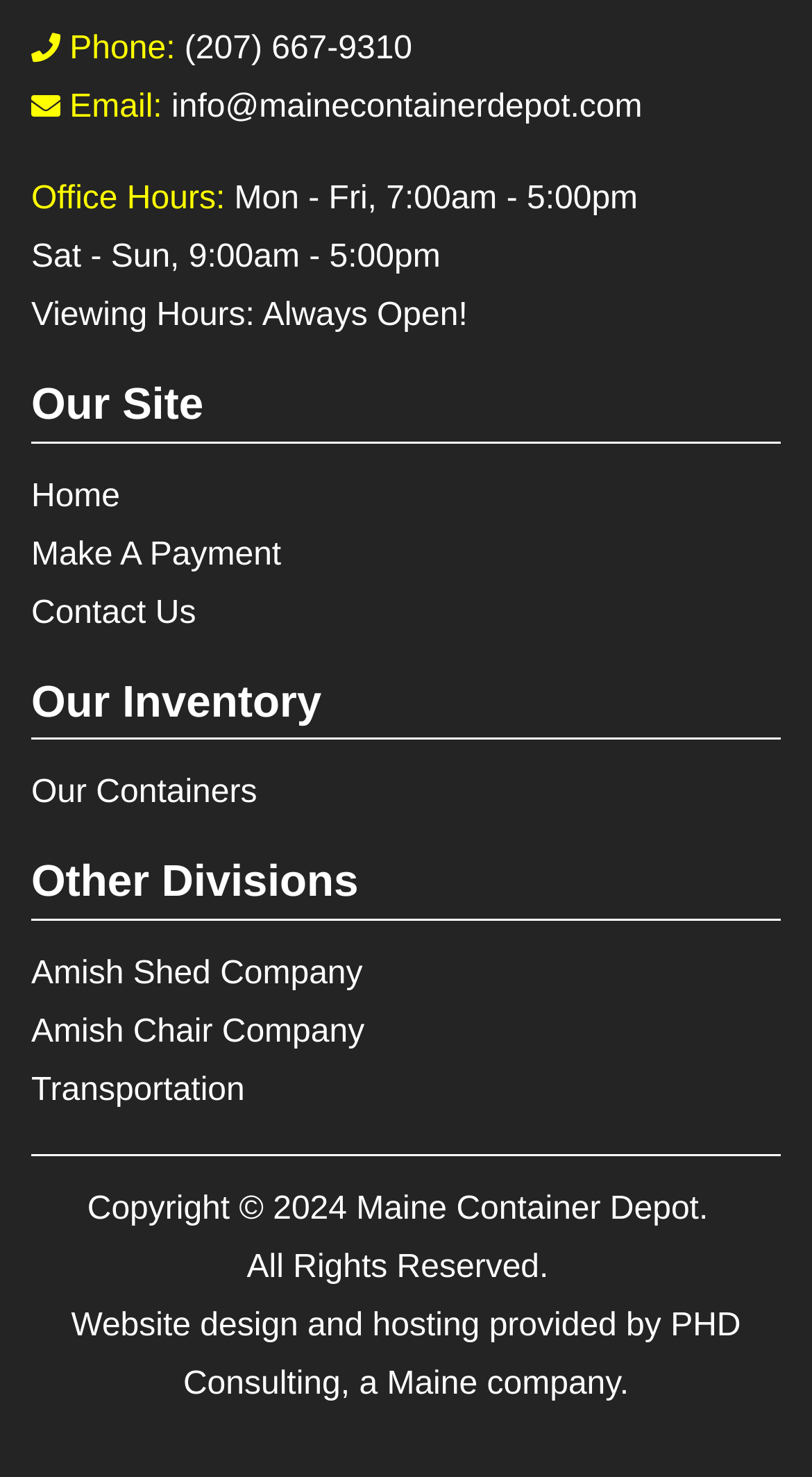Find the bounding box coordinates of the area that needs to be clicked in order to achieve the following instruction: "Click the 'Our Containers' link". The coordinates should be specified as four float numbers between 0 and 1, i.e., [left, top, right, bottom].

[0.038, 0.525, 0.317, 0.549]